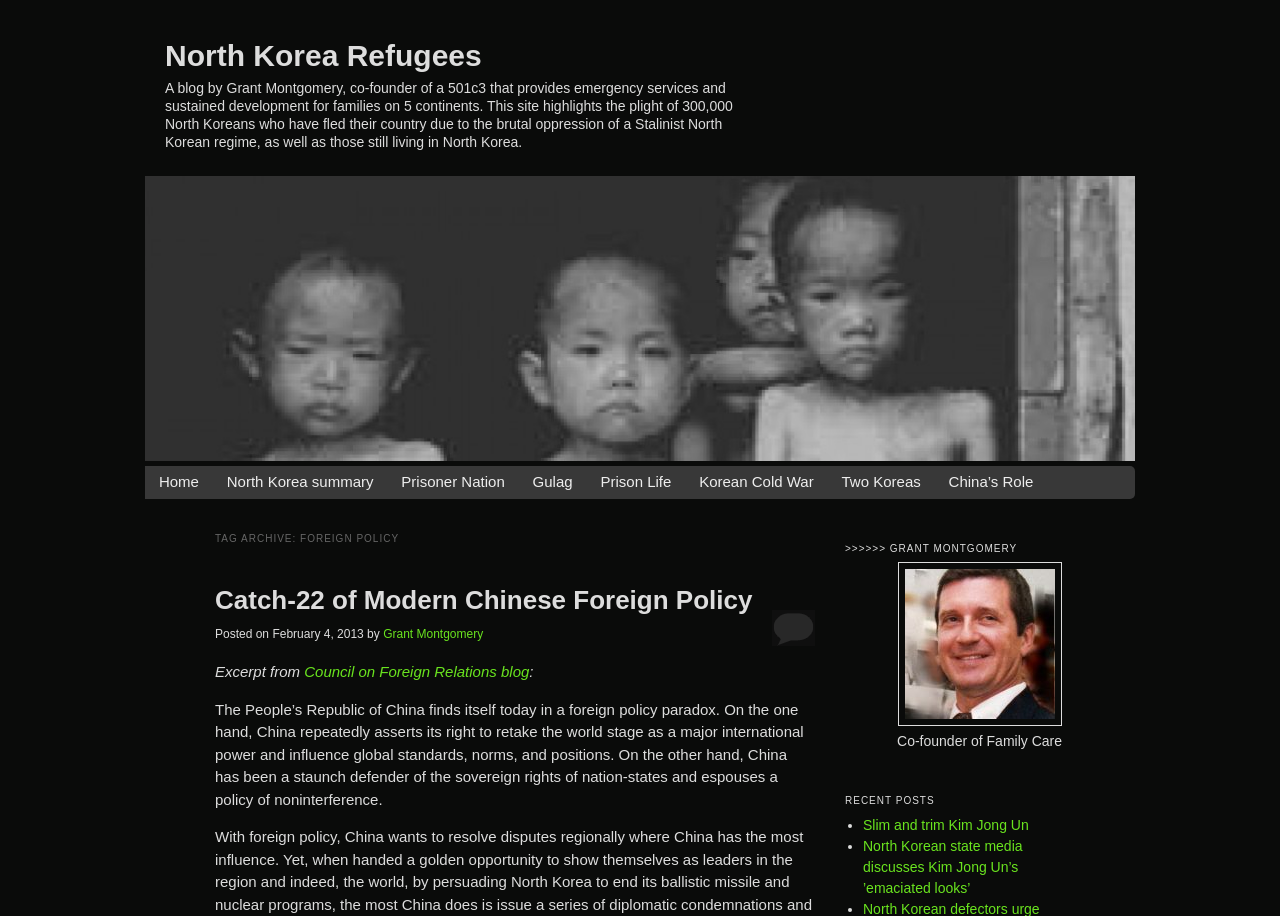Identify the bounding box coordinates of the region I need to click to complete this instruction: "Explore the 'Slim and trim Kim Jong Un' post".

[0.674, 0.892, 0.804, 0.909]